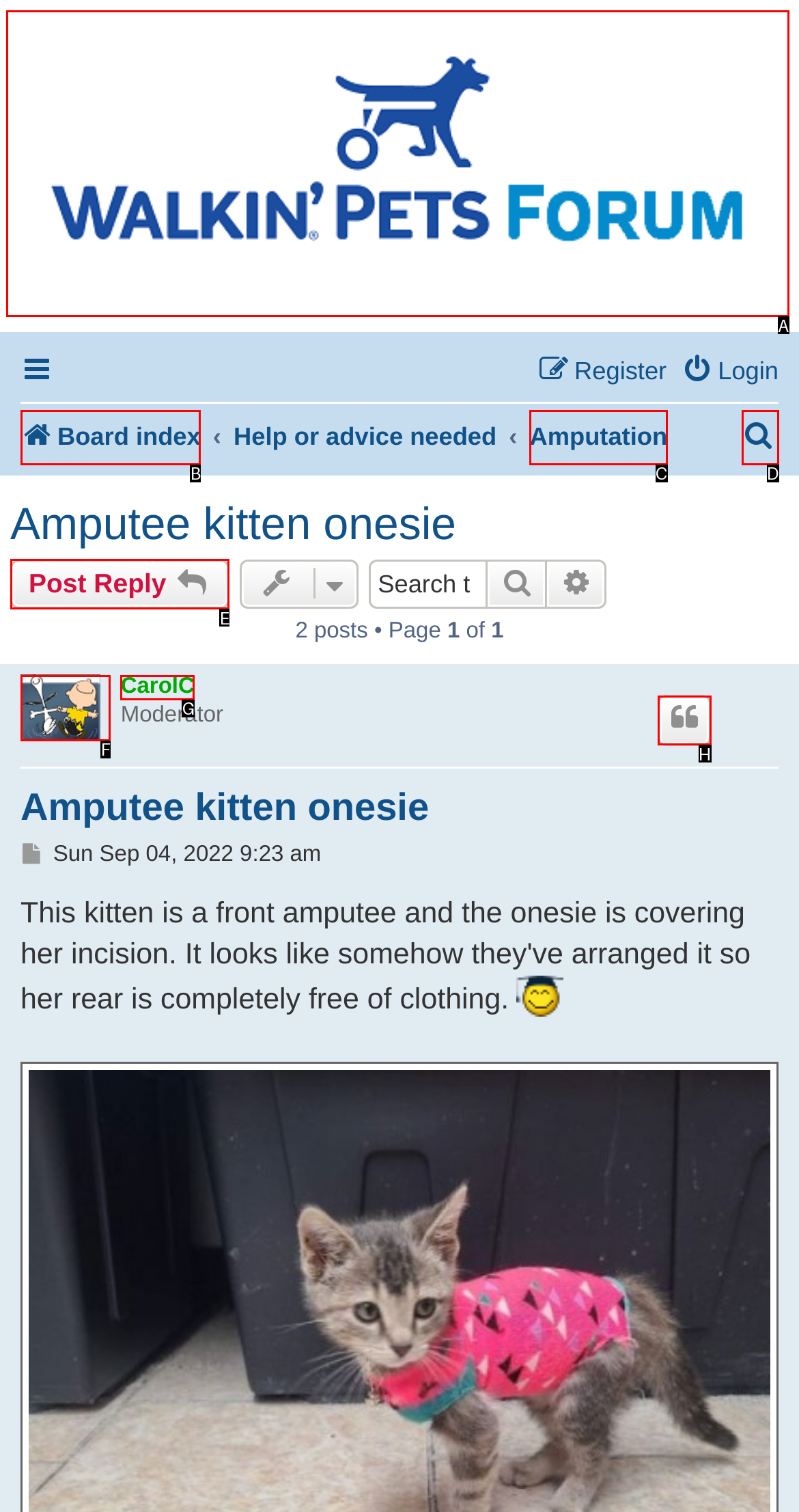Select the proper HTML element to perform the given task: Post a reply Answer with the corresponding letter from the provided choices.

E